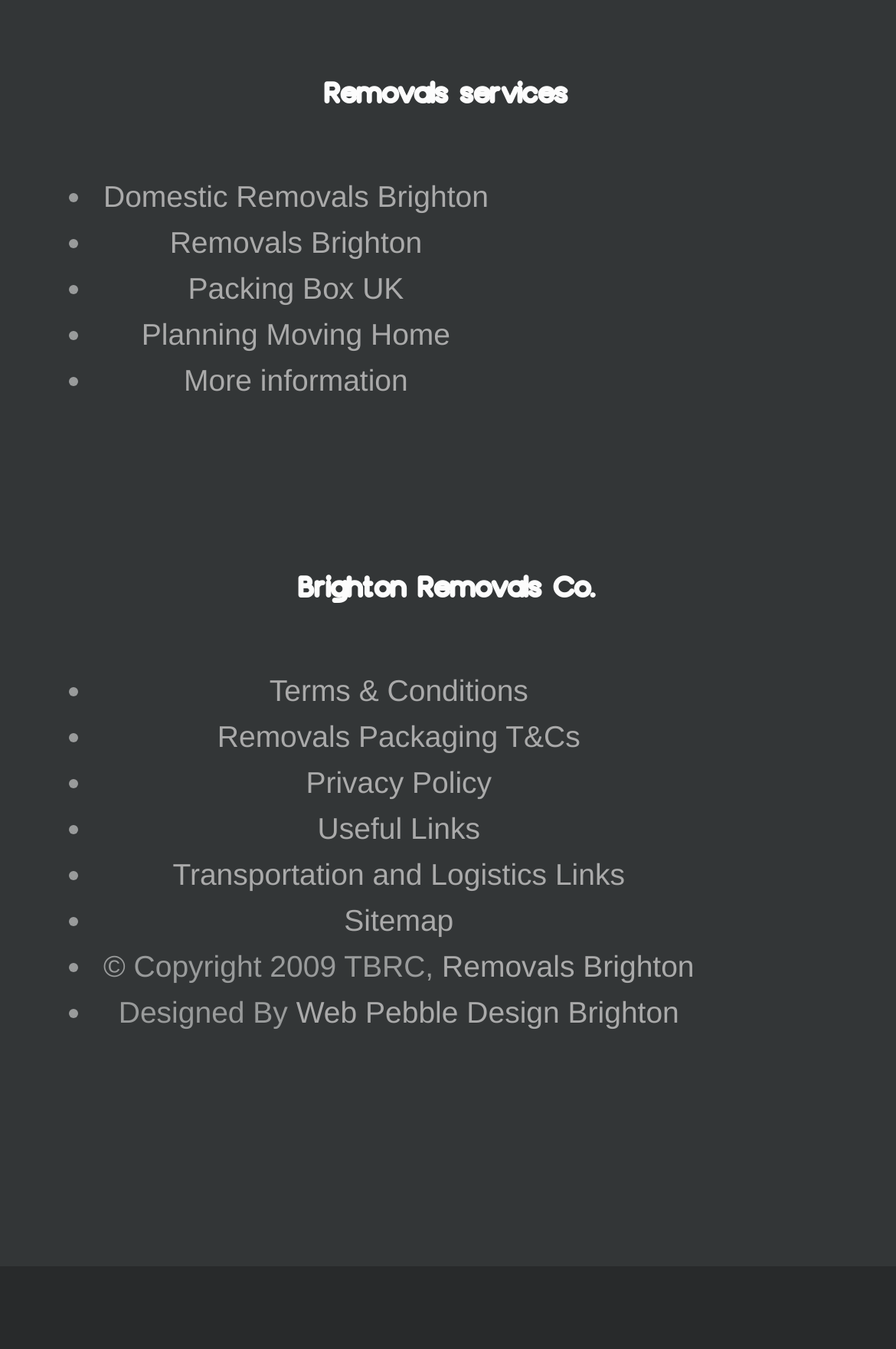Locate the bounding box of the UI element based on this description: "Web Pebble Design Brighton". Provide four float numbers between 0 and 1 as [left, top, right, bottom].

[0.331, 0.738, 0.758, 0.764]